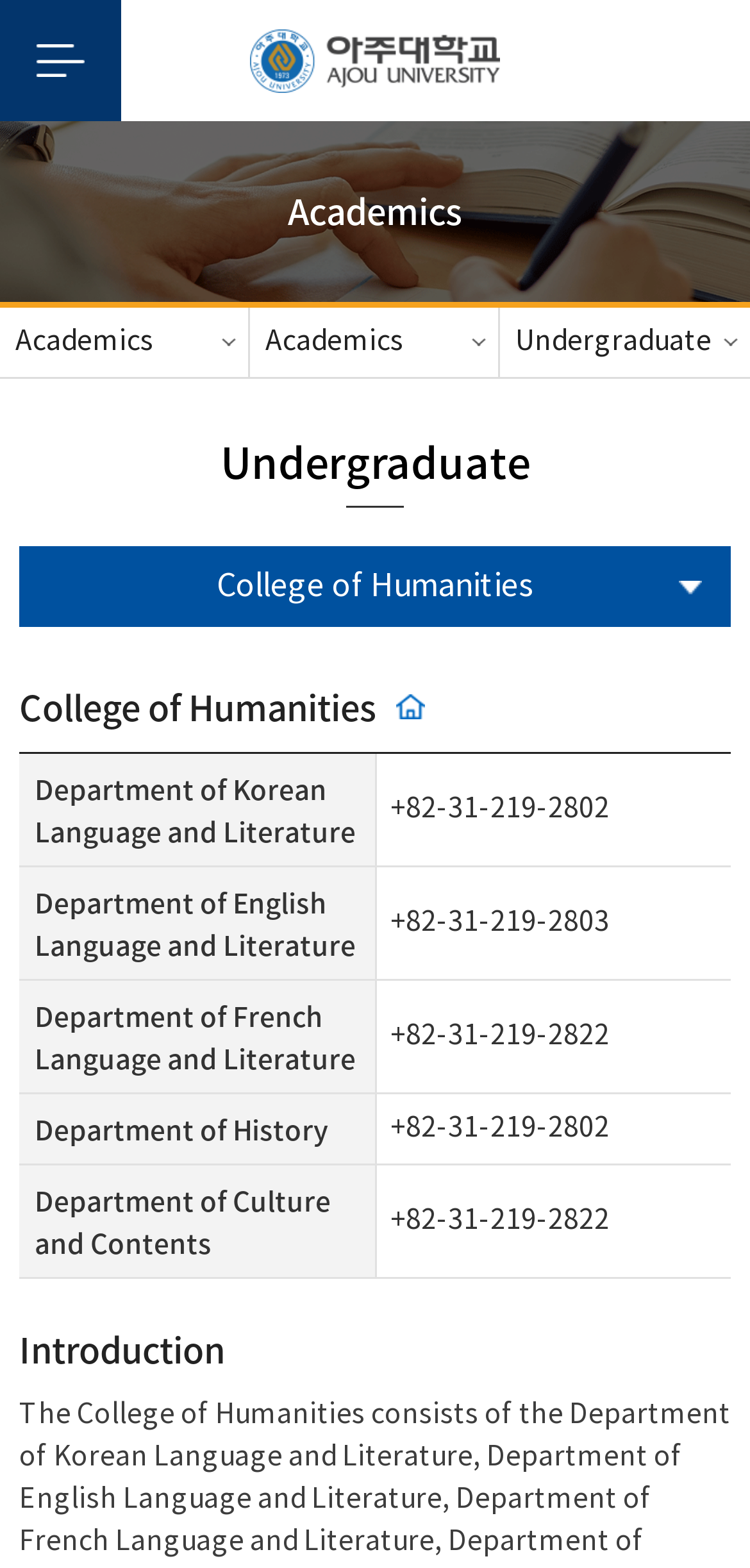Can you show the bounding box coordinates of the region to click on to complete the task described in the instruction: "Visit the 'Department of Korean Language and Literature' page"?

[0.046, 0.491, 0.474, 0.542]